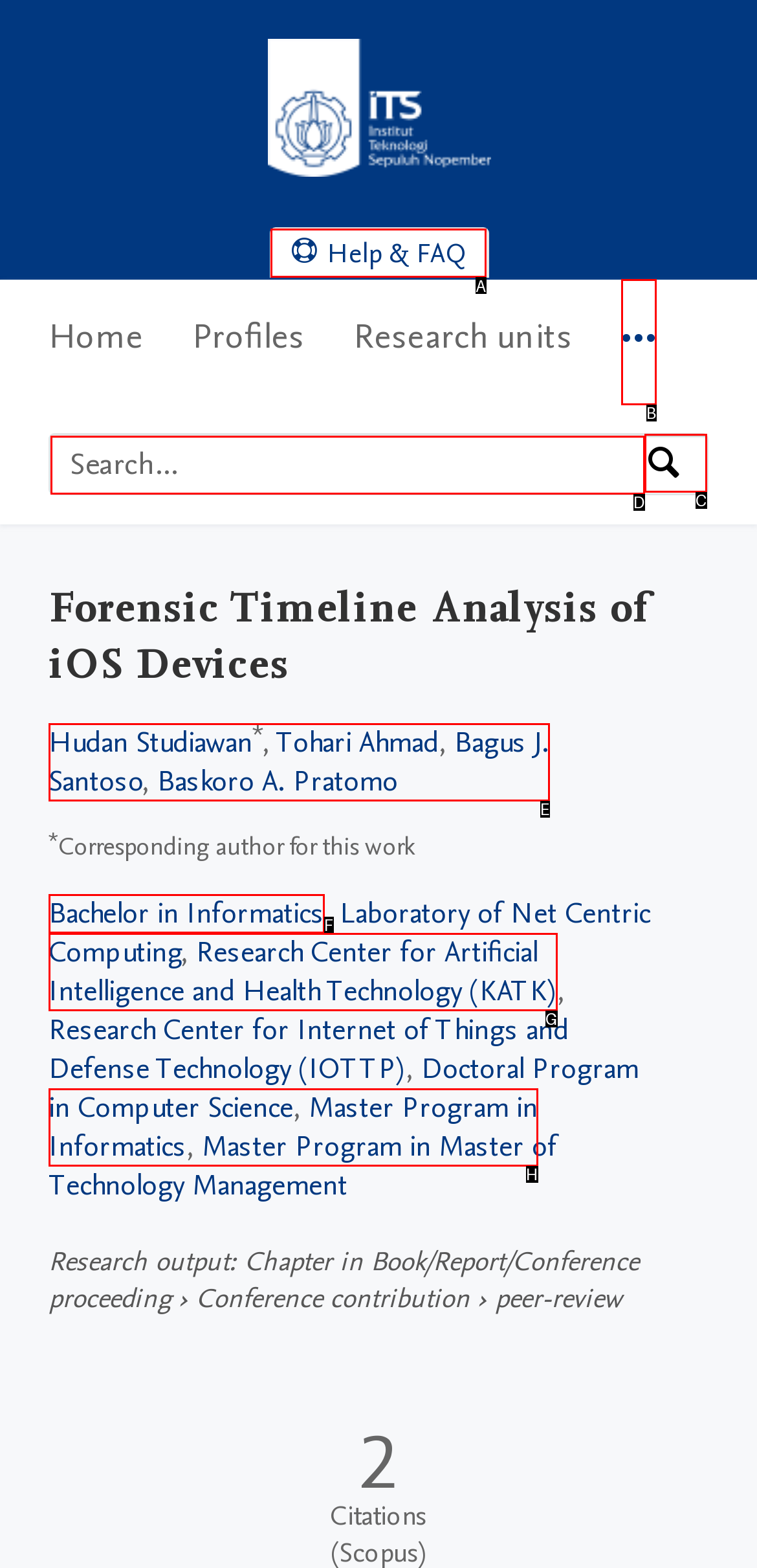Given the task: Get help and FAQ, indicate which boxed UI element should be clicked. Provide your answer using the letter associated with the correct choice.

A